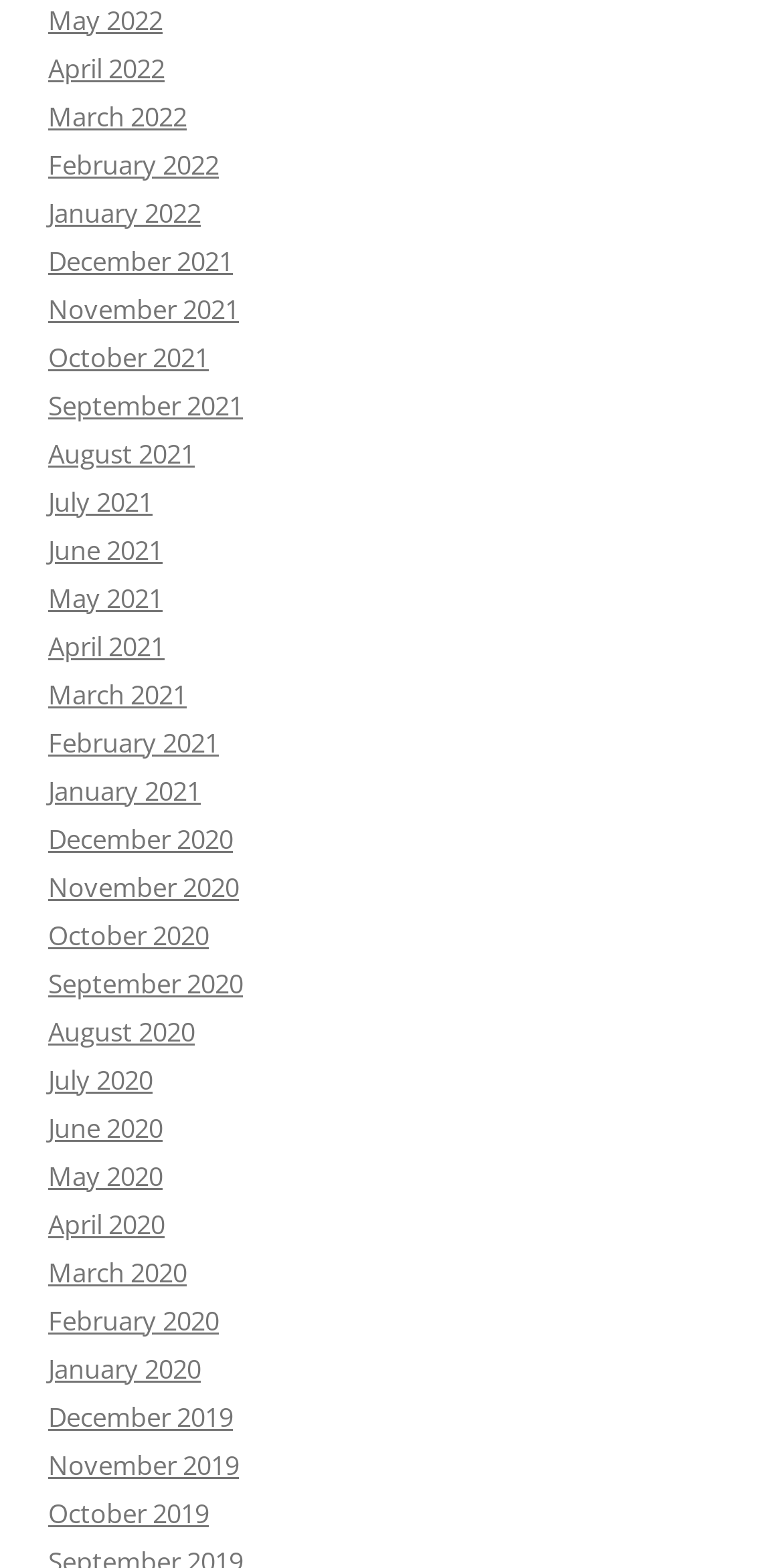Locate the bounding box coordinates of the clickable area to execute the instruction: "View October 2019". Provide the coordinates as four float numbers between 0 and 1, represented as [left, top, right, bottom].

[0.062, 0.953, 0.267, 0.976]